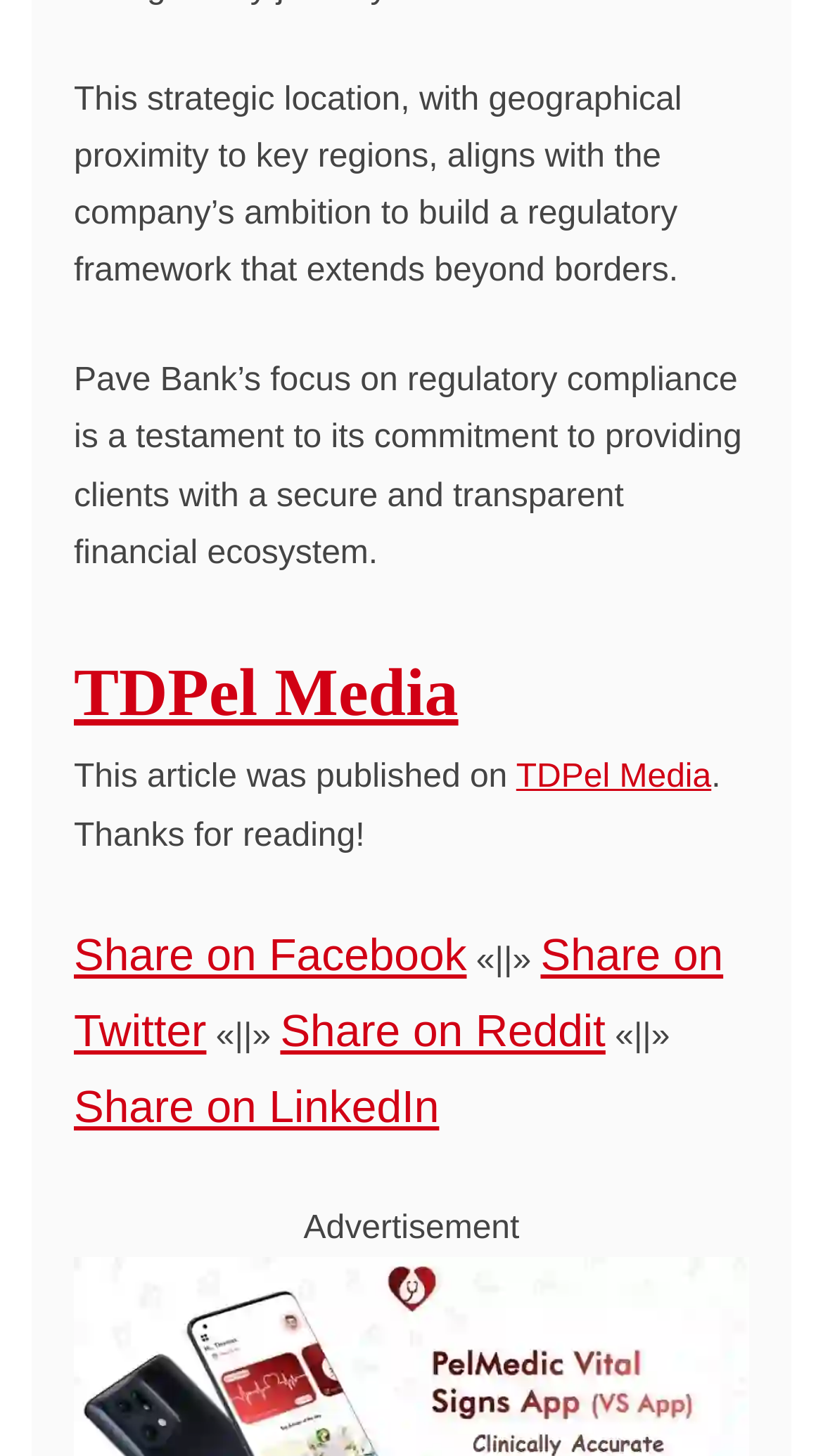What options are available to share the article?
Please look at the screenshot and answer using one word or phrase.

Facebook, Twitter, Reddit, LinkedIn